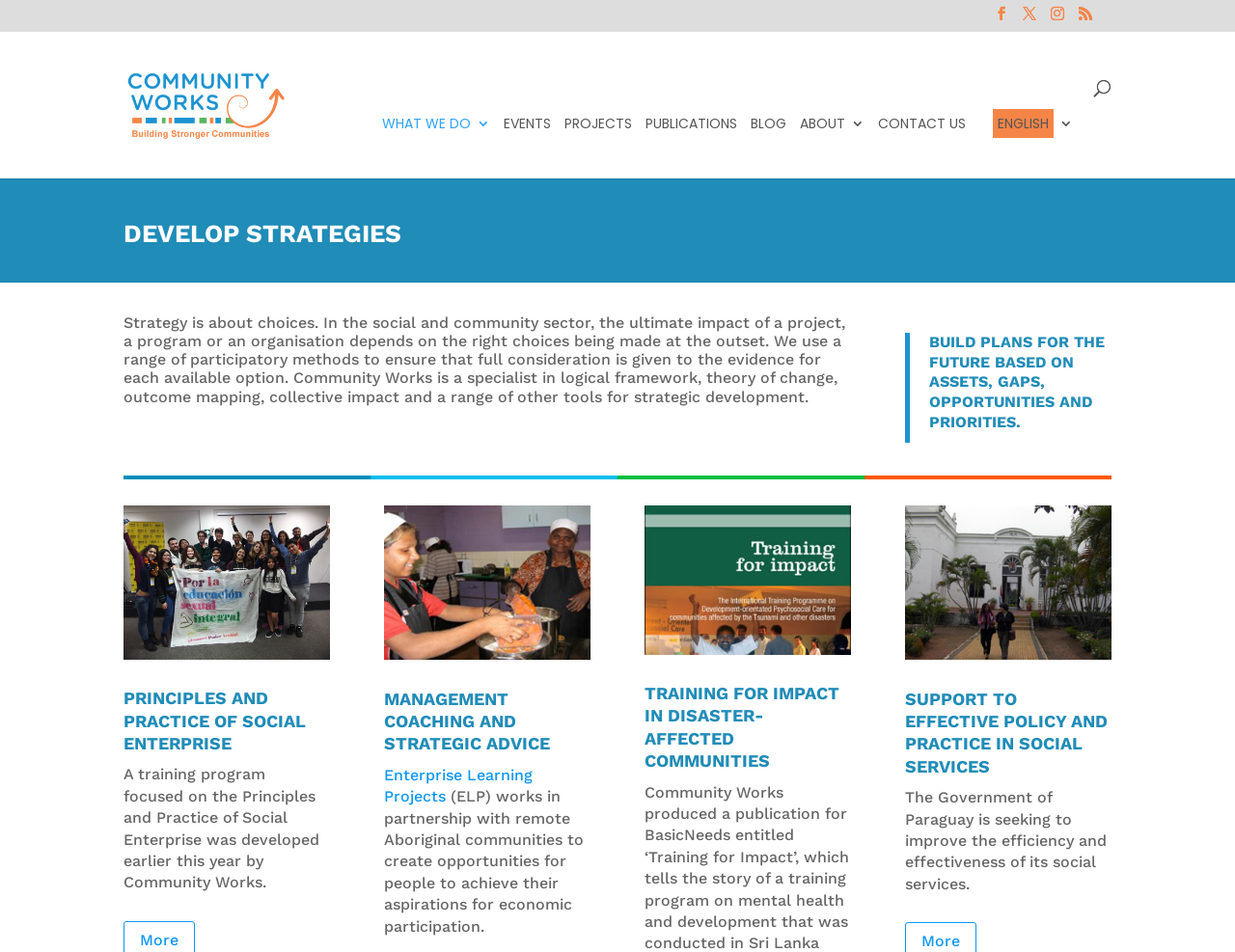Find the UI element described as: "Contact Us" and predict its bounding box coordinates. Ensure the coordinates are four float numbers between 0 and 1, [left, top, right, bottom].

[0.711, 0.122, 0.782, 0.187]